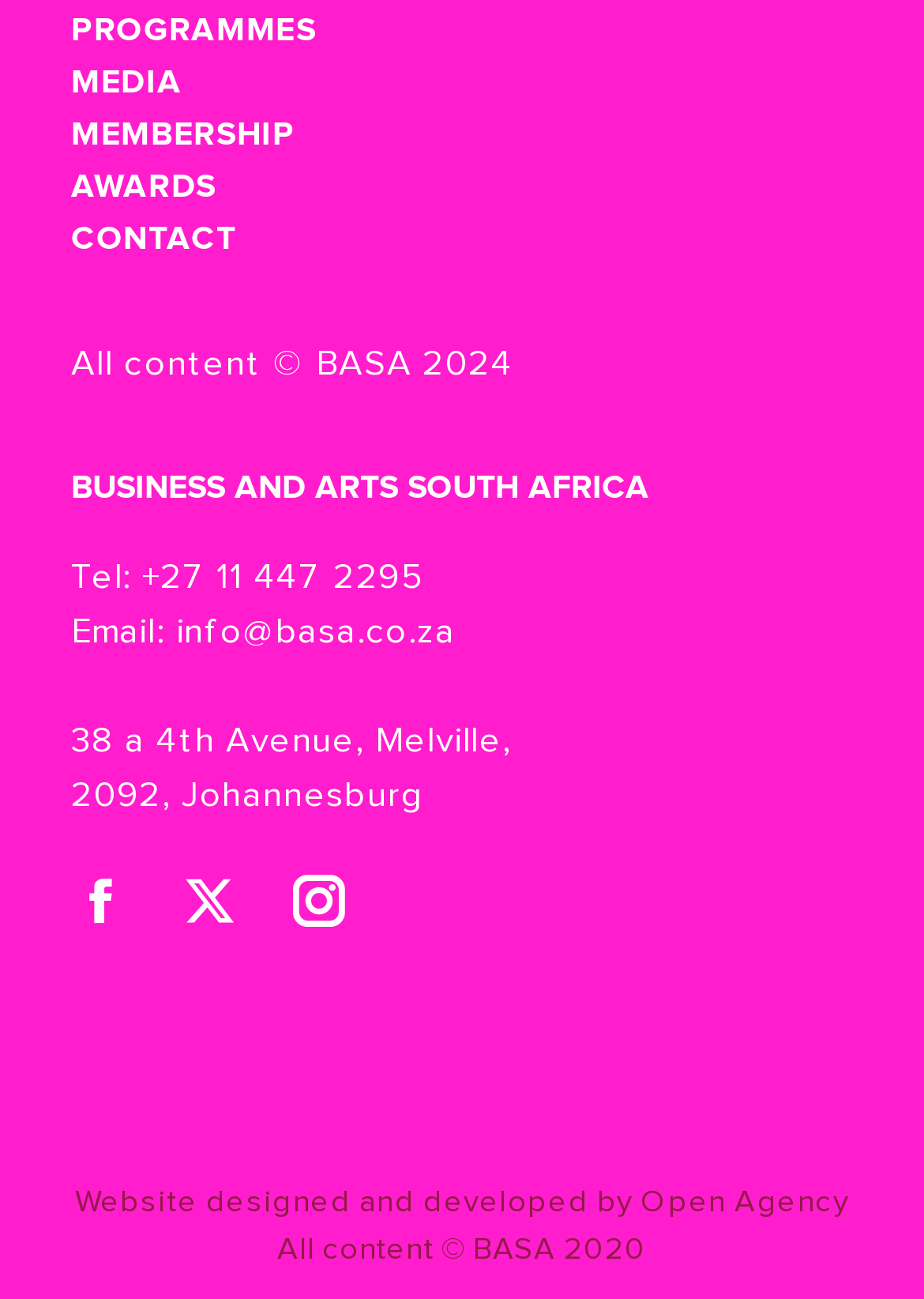Predict the bounding box for the UI component with the following description: "Awards".

[0.077, 0.124, 0.923, 0.164]